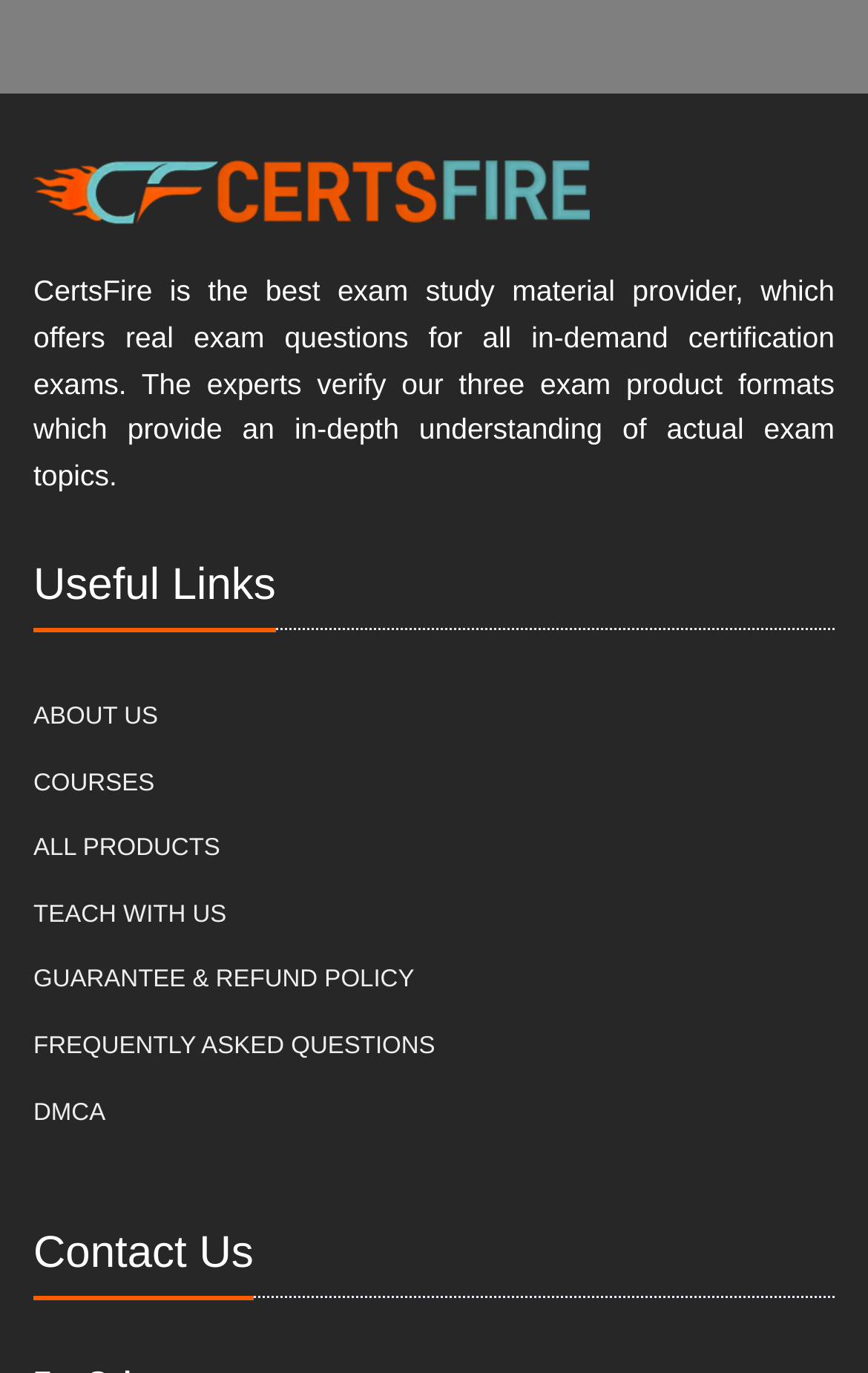Using the given element description, provide the bounding box coordinates (top-left x, top-left y, bottom-right x, bottom-right y) for the corresponding UI element in the screenshot: Teach With Us

[0.038, 0.644, 0.261, 0.692]